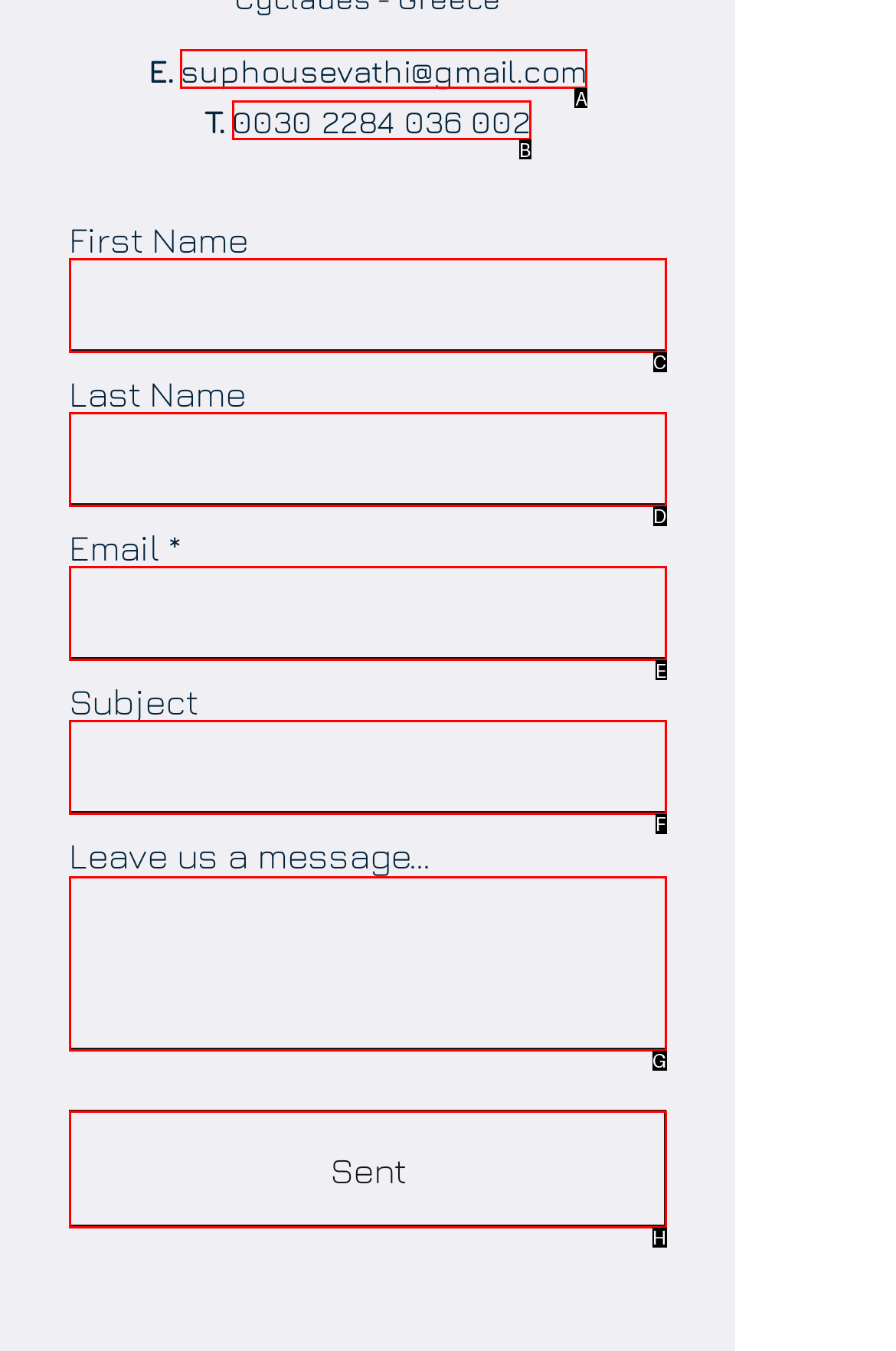Choose the HTML element that needs to be clicked for the given task: click on the link to view the full index of entries Respond by giving the letter of the chosen option.

None